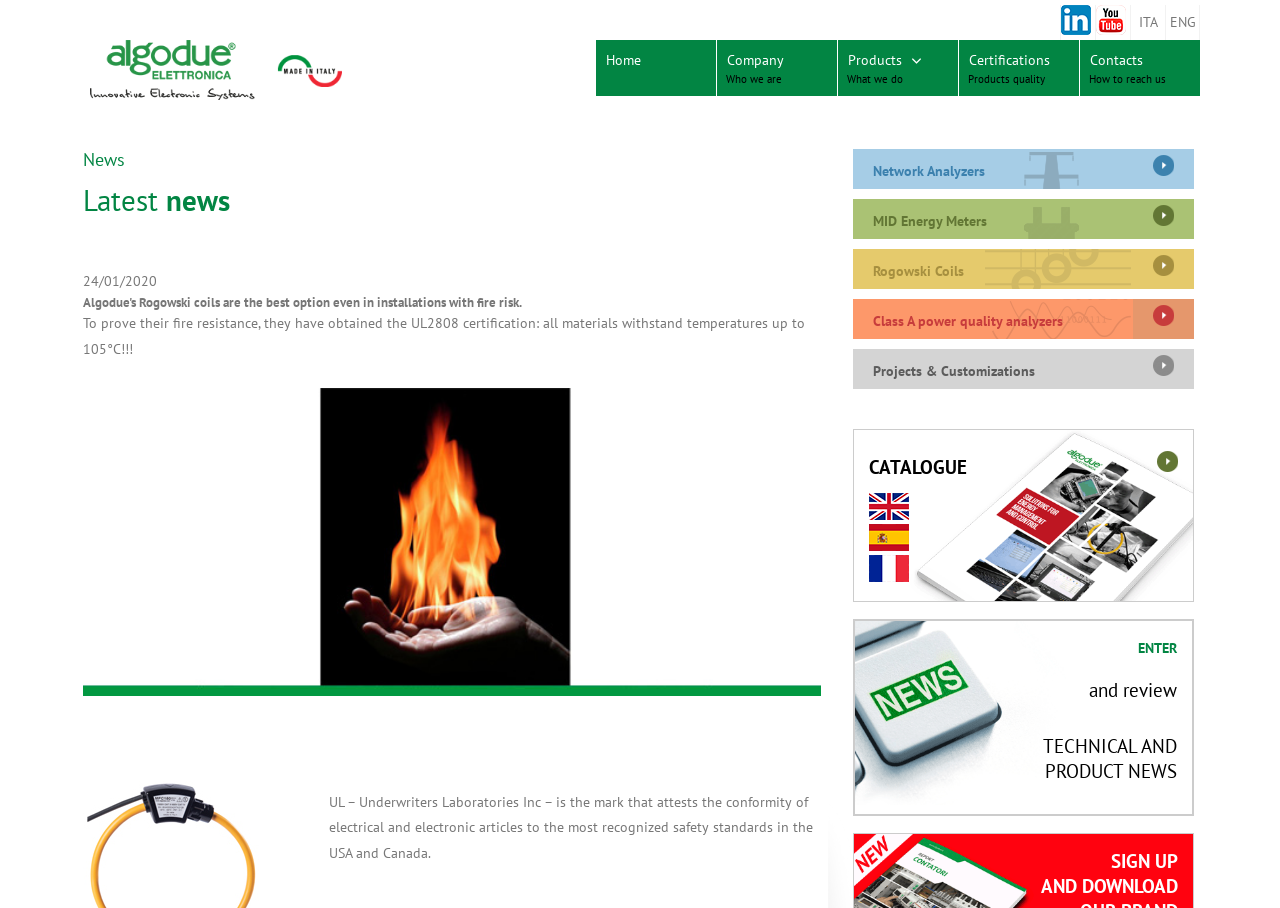Please determine the bounding box coordinates of the clickable area required to carry out the following instruction: "View Products". The coordinates must be four float numbers between 0 and 1, represented as [left, top, right, bottom].

[0.655, 0.044, 0.748, 0.105]